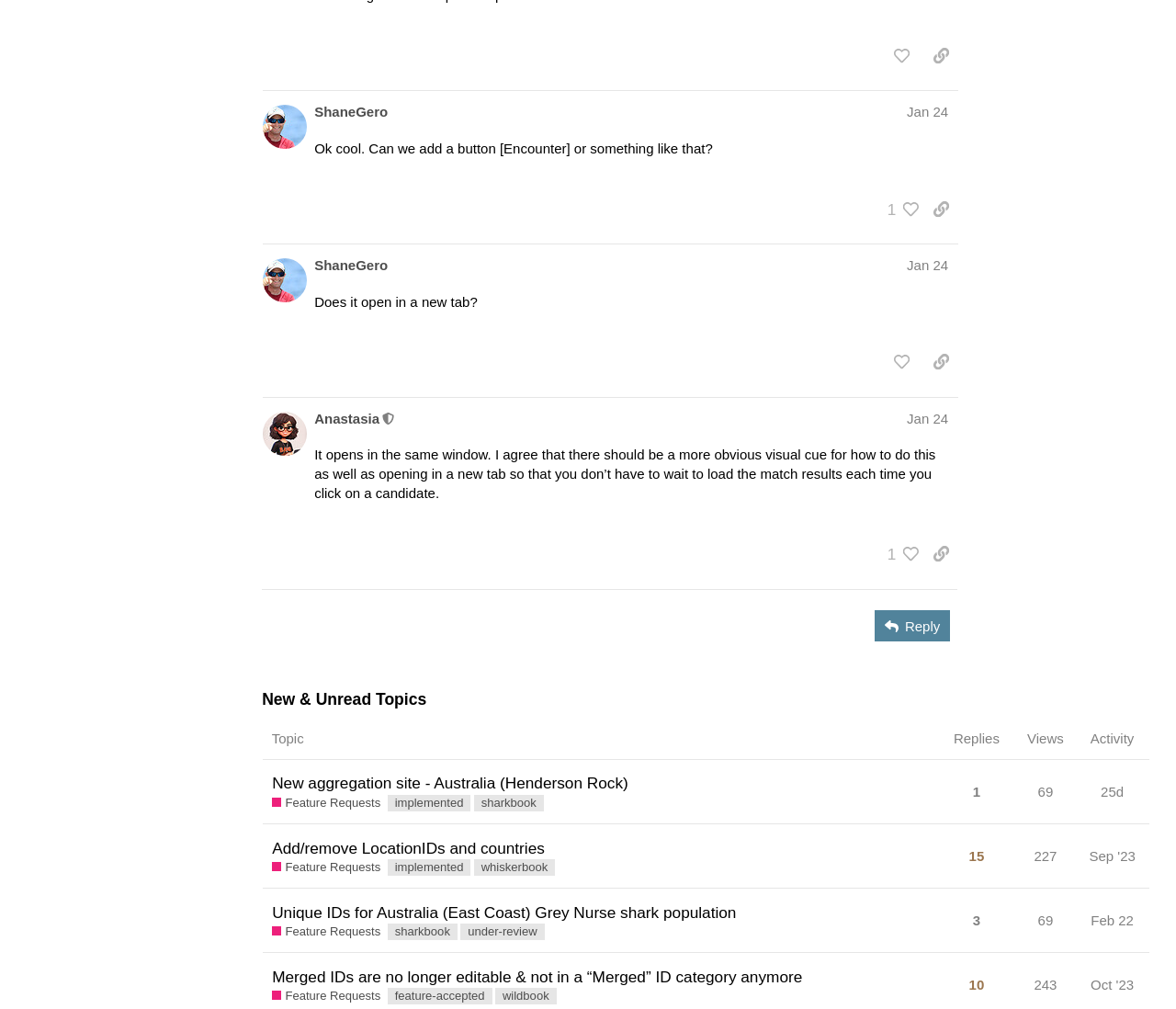Identify the bounding box for the UI element described as: "title="like this post"". Ensure the coordinates are four float numbers between 0 and 1, formatted as [left, top, right, bottom].

[0.752, 0.04, 0.781, 0.071]